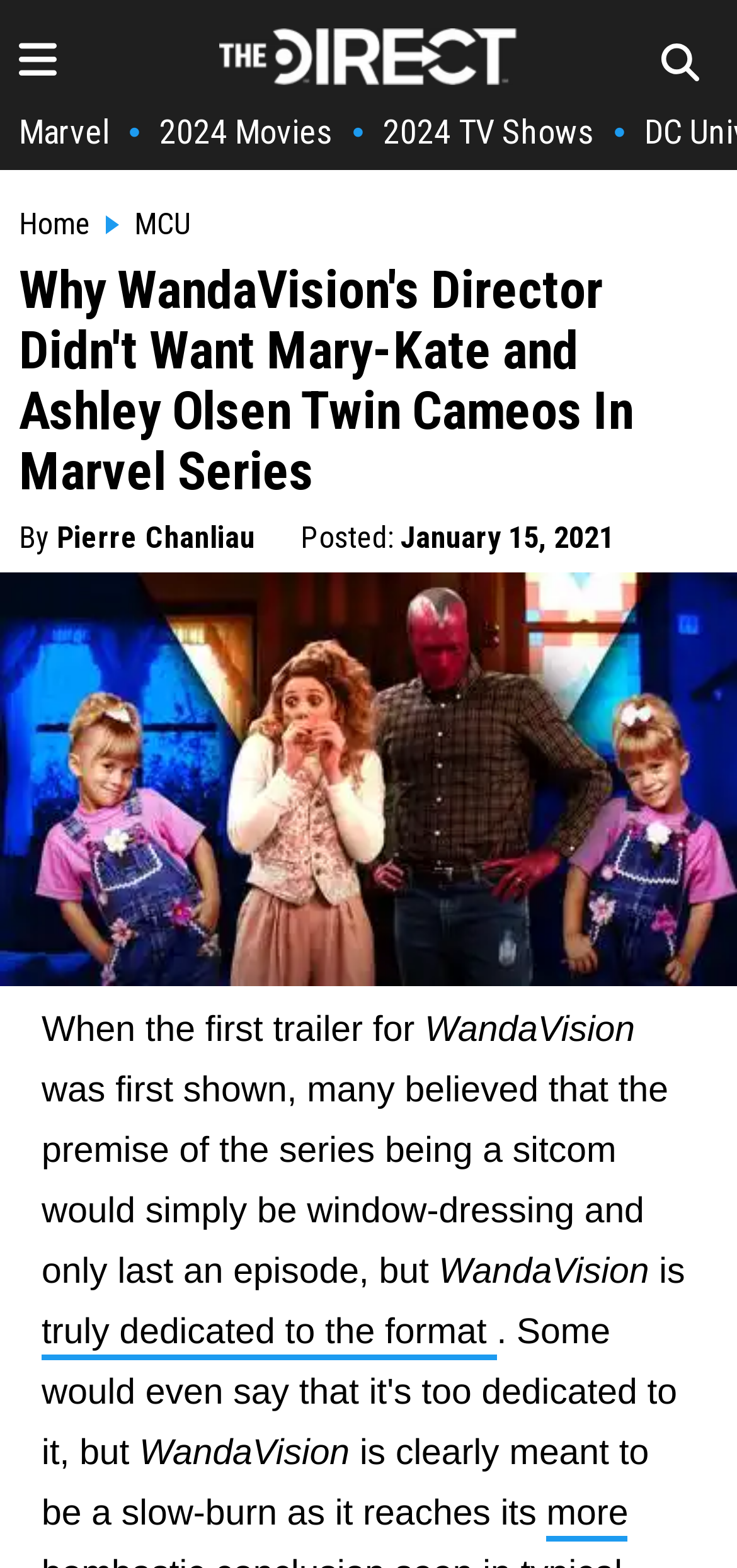Find the bounding box coordinates of the clickable region needed to perform the following instruction: "visit Marvel page". The coordinates should be provided as four float numbers between 0 and 1, i.e., [left, top, right, bottom].

[0.026, 0.071, 0.149, 0.096]